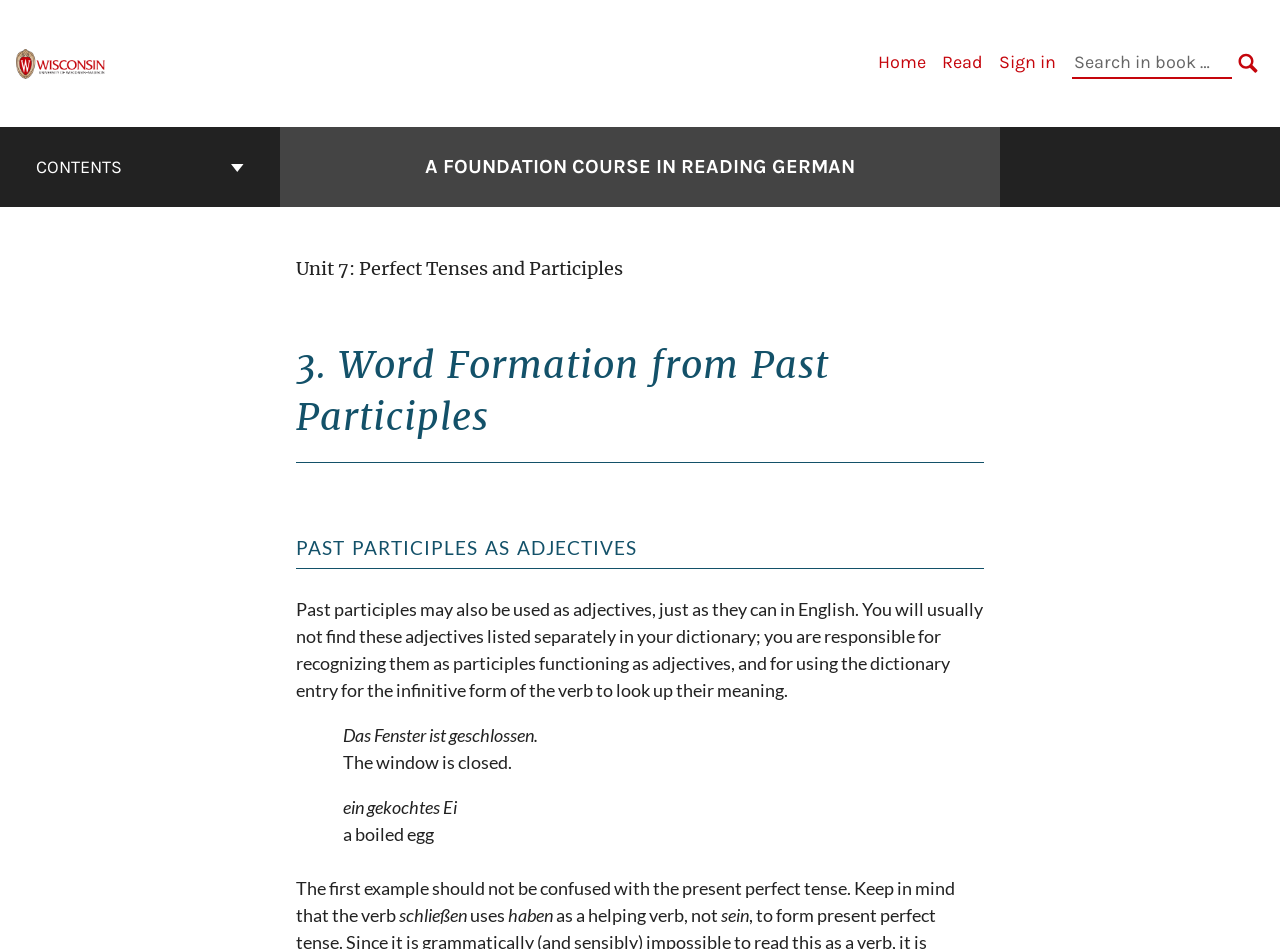Locate the bounding box coordinates of the clickable area needed to fulfill the instruction: "Go to Delhi".

None